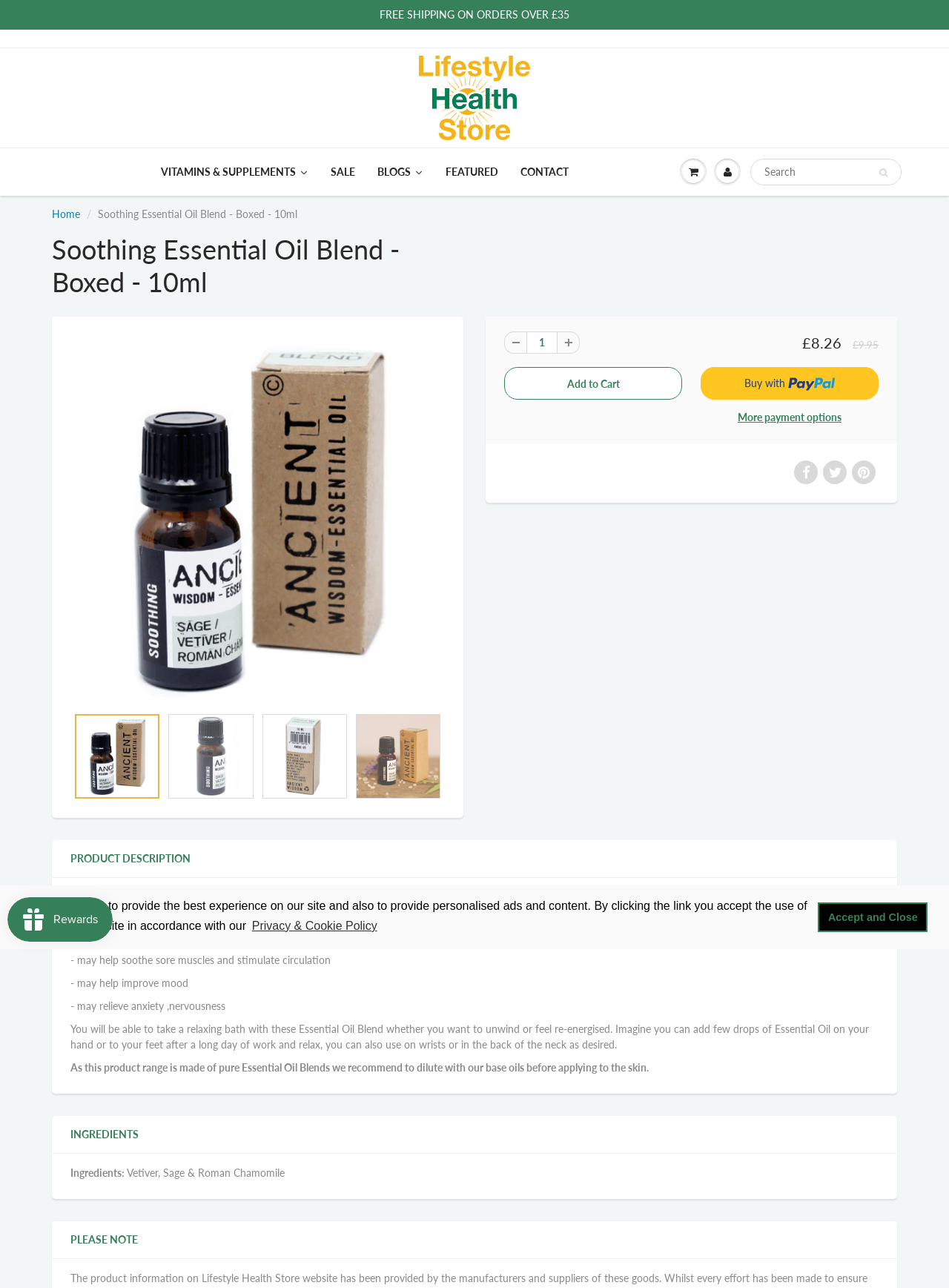What is the price of the product? Look at the image and give a one-word or short phrase answer.

£8.26